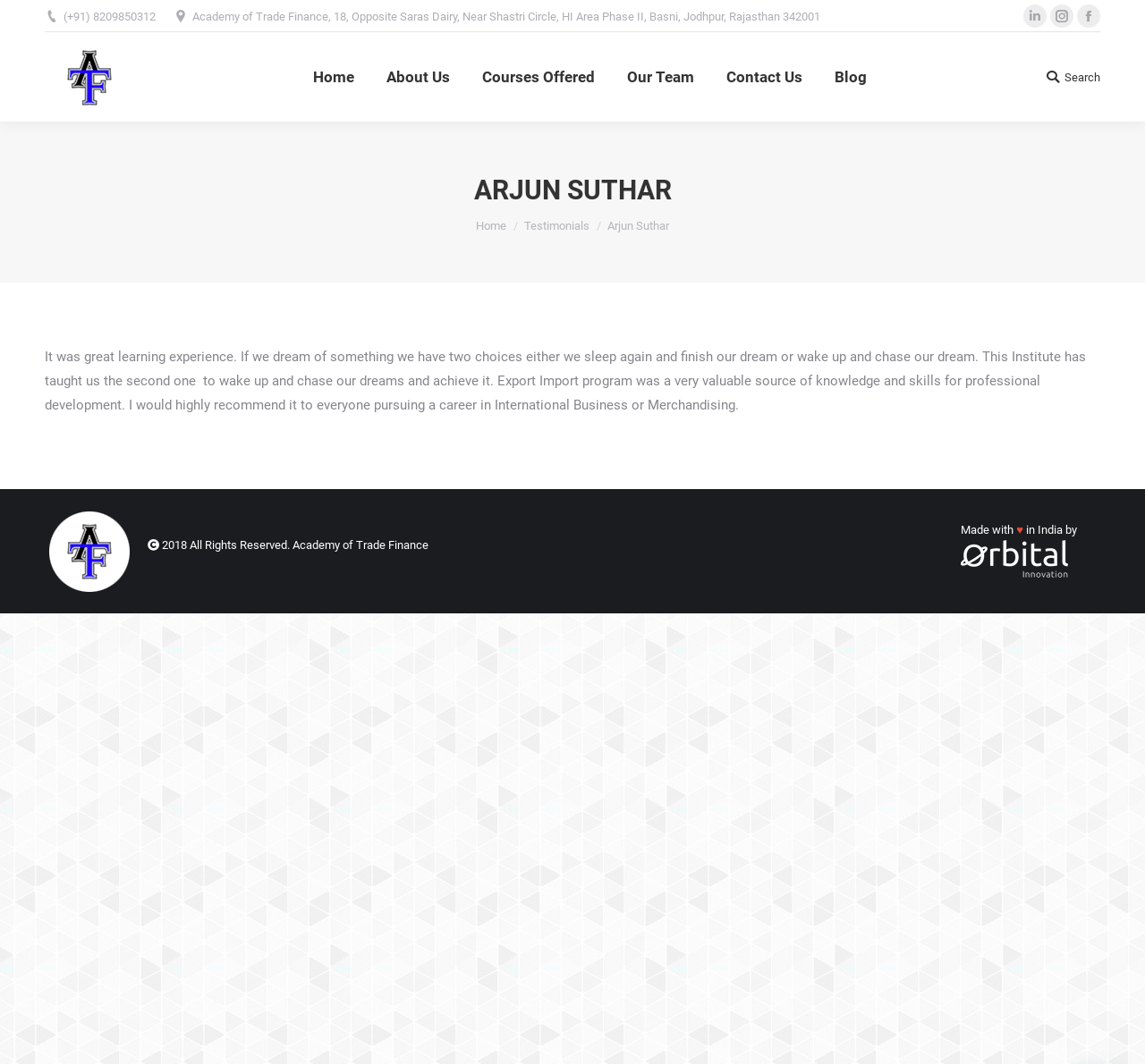Identify the bounding box coordinates of the clickable region required to complete the instruction: "Go to the About Us page". The coordinates should be given as four float numbers within the range of 0 and 1, i.e., [left, top, right, bottom].

[0.334, 0.045, 0.396, 0.099]